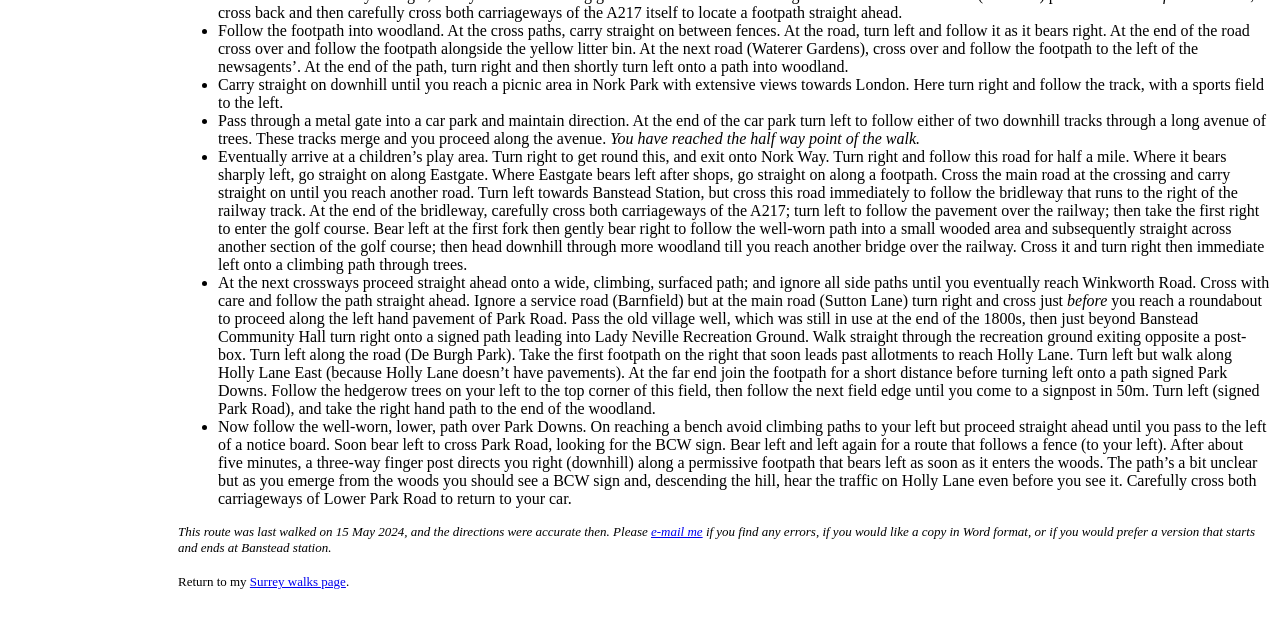Provide the bounding box coordinates of the HTML element this sentence describes: "Surrey walks page". The bounding box coordinates consist of four float numbers between 0 and 1, i.e., [left, top, right, bottom].

[0.195, 0.897, 0.27, 0.92]